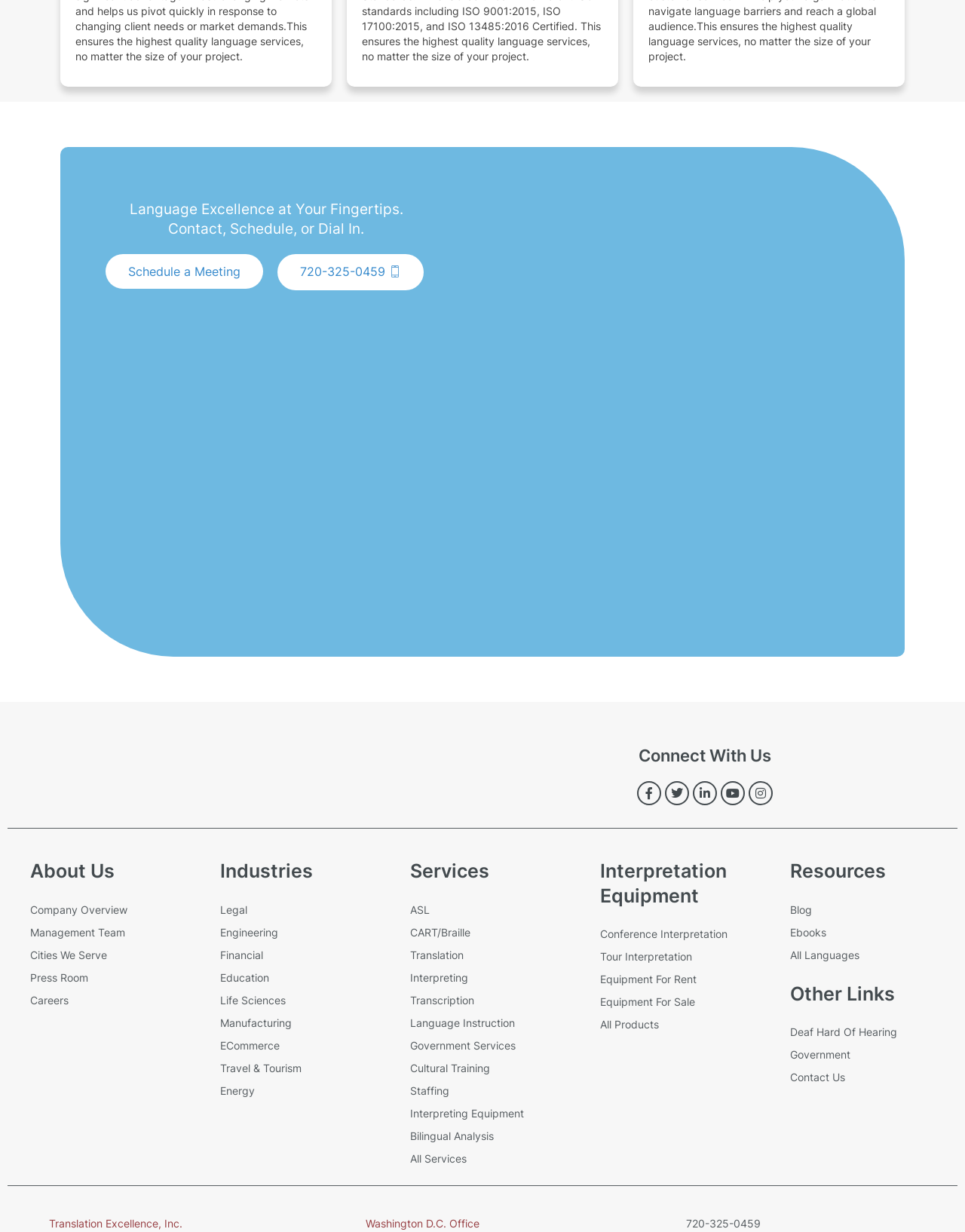How many services are listed under 'Services'?
Please provide a comprehensive answer based on the details in the screenshot.

The services are listed under the 'Services' heading. There are 12 services in total, which are ASL, CART/Braille, Translation, Interpreting, Transcription, Language Instruction, Government Services, Cultural Training, Staffing, Interpreting Equipment, Bilingual Analysis, and All Services.